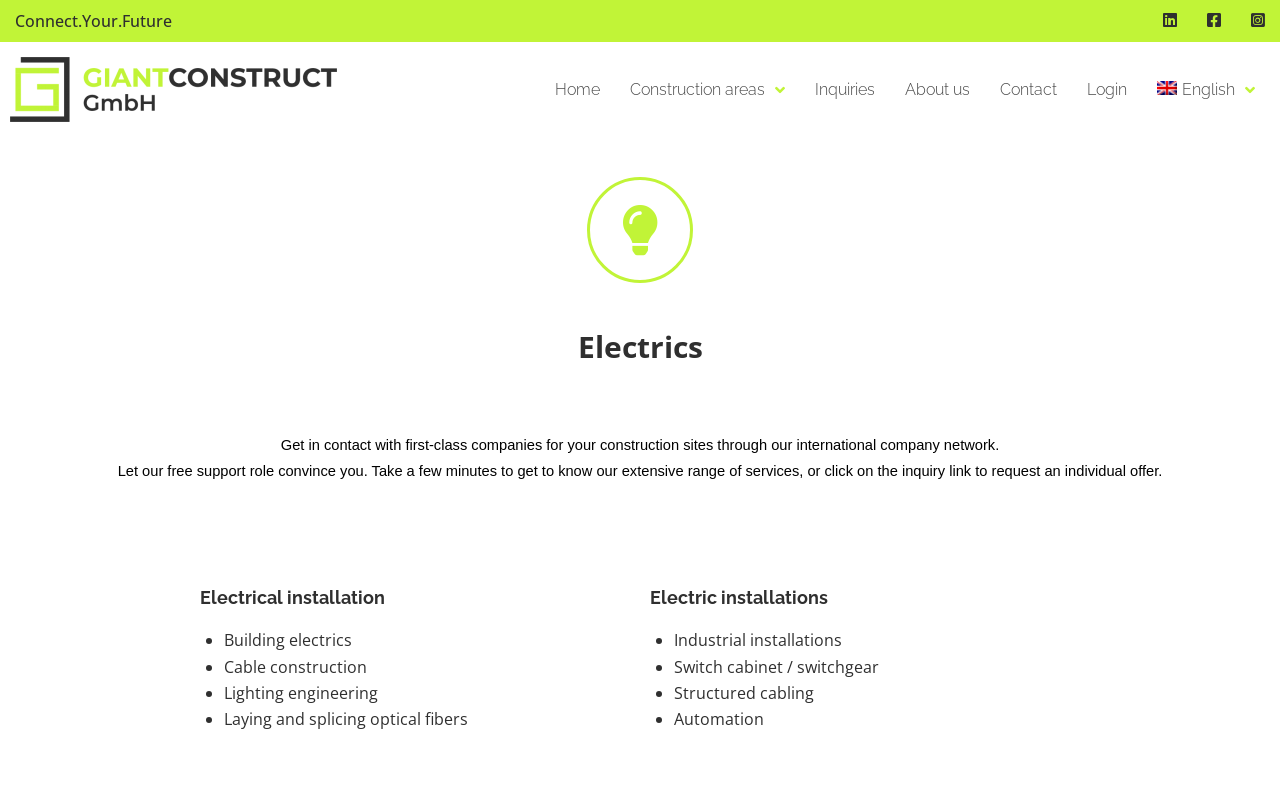Give a one-word or short-phrase answer to the following question: 
What services are offered under Electrical installation?

Building electrics, Cable construction, etc.